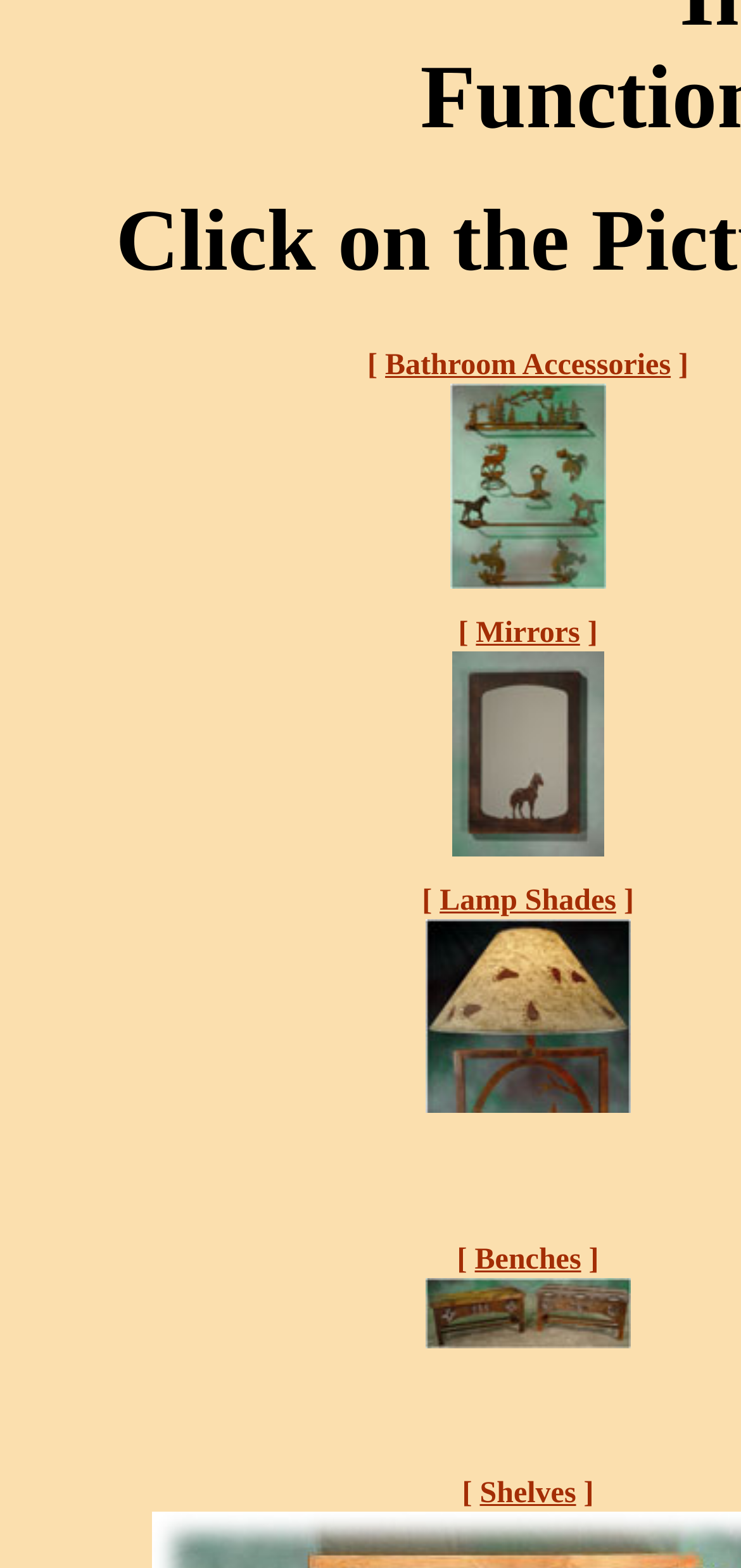Do all categories have an image?
Provide a one-word or short-phrase answer based on the image.

Yes